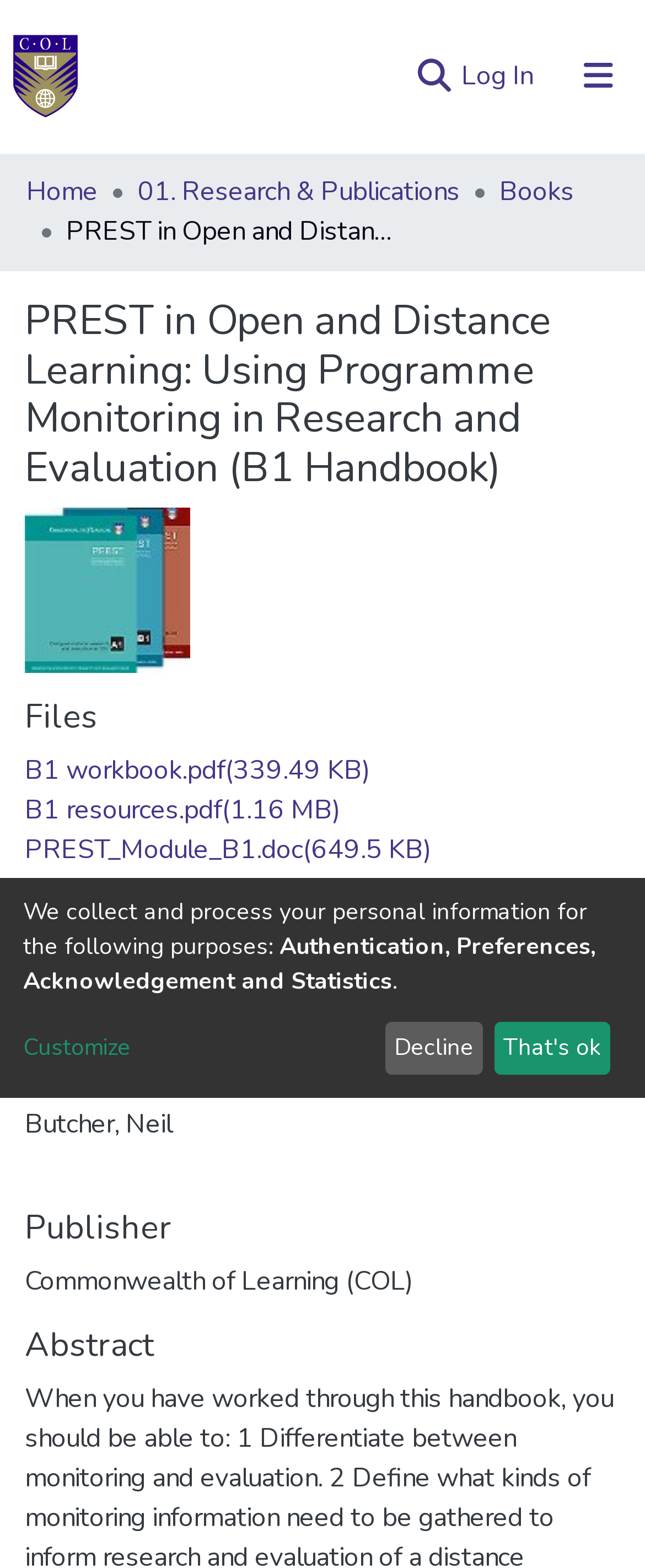Given the element description: "PREST_Module_B1.odt(297.75 KB)", predict the bounding box coordinates of this UI element. The coordinates must be four float numbers between 0 and 1, given as [left, top, right, bottom].

[0.038, 0.555, 0.692, 0.578]